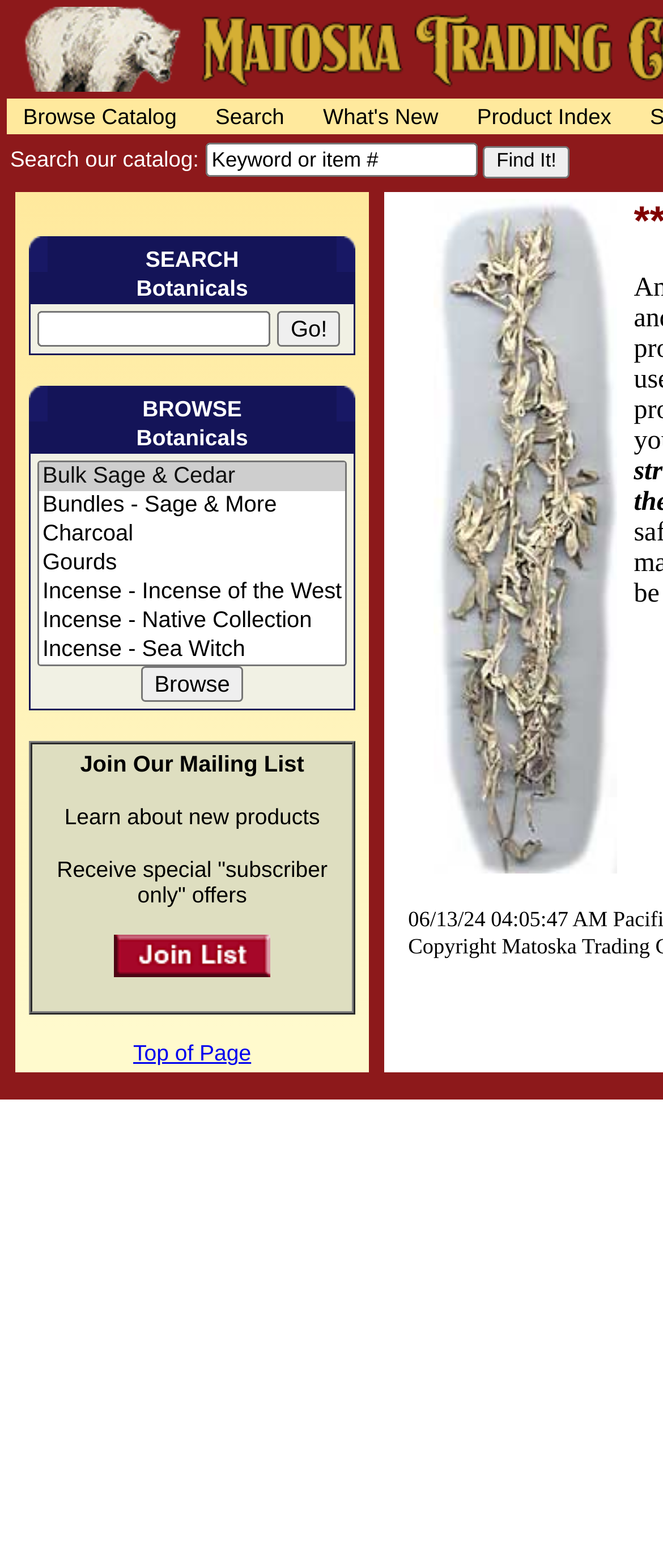Please locate the bounding box coordinates of the element's region that needs to be clicked to follow the instruction: "Click the 'Browse Catalog' link". The bounding box coordinates should be provided as four float numbers between 0 and 1, i.e., [left, top, right, bottom].

[0.01, 0.066, 0.291, 0.083]